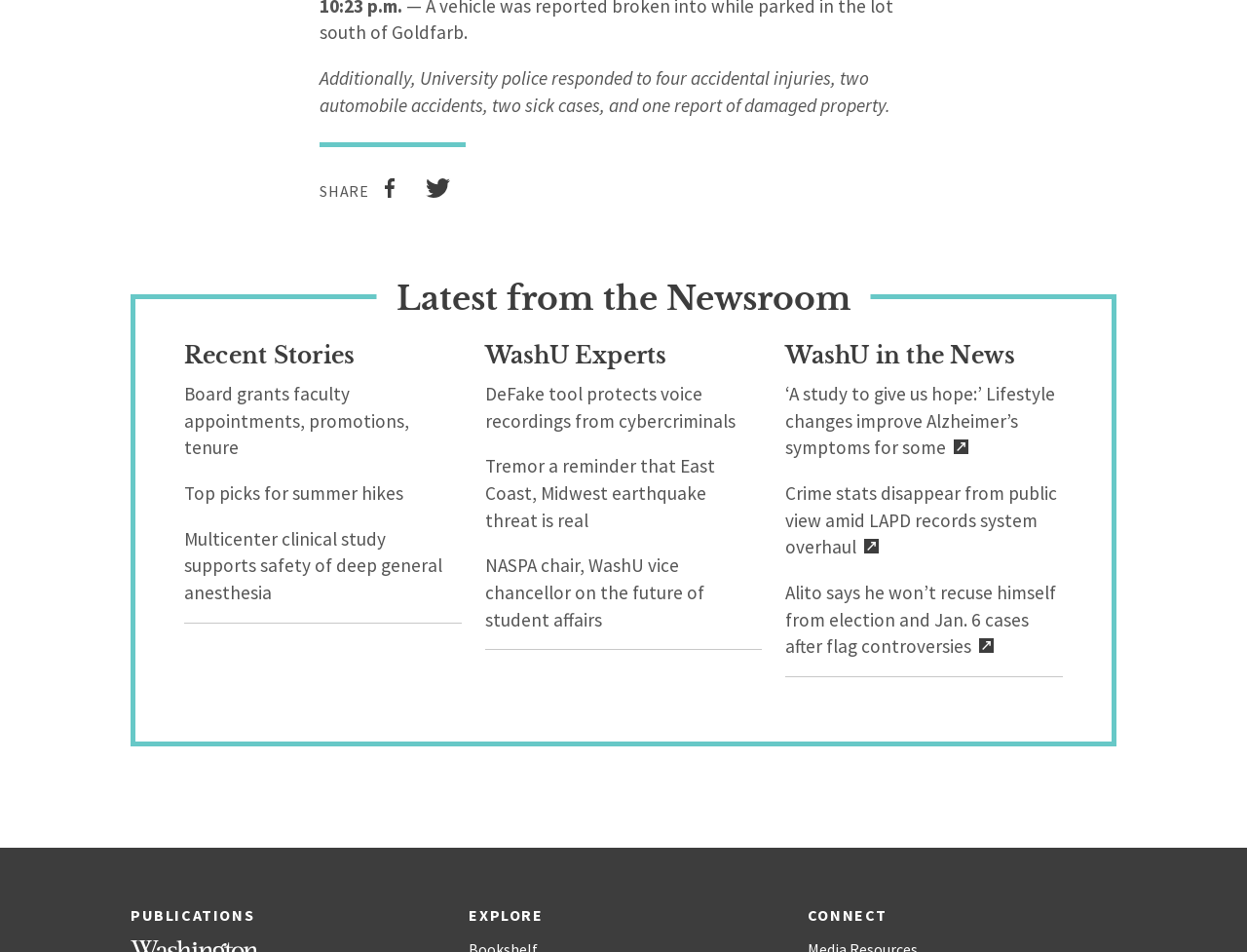Can you find the bounding box coordinates for the element that needs to be clicked to execute this instruction: "Go to publications"? The coordinates should be given as four float numbers between 0 and 1, i.e., [left, top, right, bottom].

[0.105, 0.952, 0.352, 0.972]